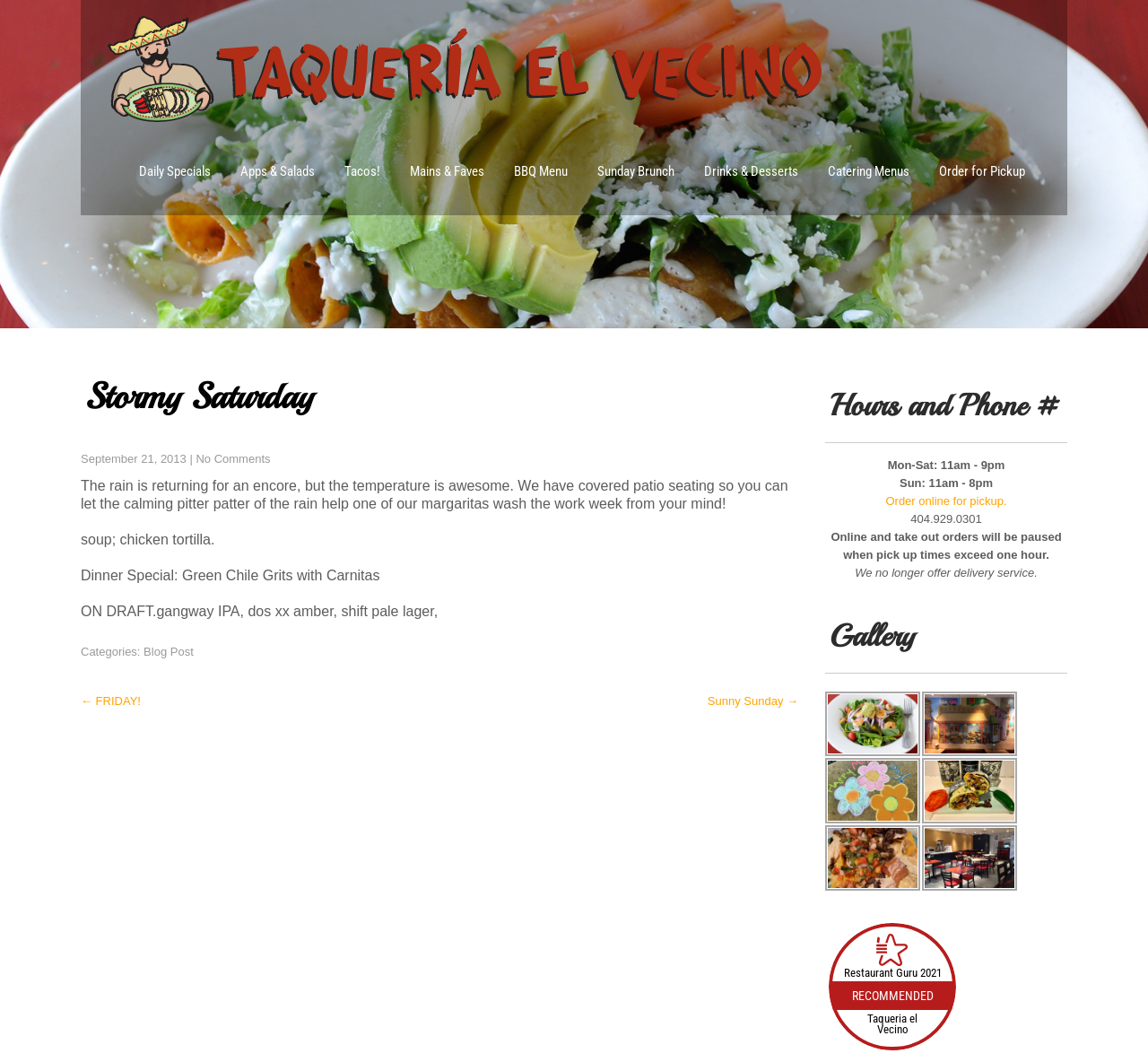Create a detailed summary of all the visual and textual information on the webpage.

This webpage appears to be the website of a restaurant called Taqueria El Vecino. At the top, there is a logo image and a link to the homepage. Below that, there is a navigation menu with links to different sections of the website, including "Daily Specials", "Apps & Salads", "Tacos!", and more.

The main content of the page is an article with a heading "Stormy Saturday" and a date "September 21, 2013". The article describes the weather and invites readers to enjoy the patio seating and margaritas. It also lists some dinner specials, including soup and a green chile grits dish with carnitas.

To the right of the article, there is a section with hours and phone number information, including the restaurant's operating hours and phone number. There is also a link to order online for pickup.

Below the article, there is a section with a heading "Post navigation" and links to previous and next posts. Further down, there are three columns of content. The left column has a section with a heading "Hours and Phone #" and lists the restaurant's operating hours and phone number. The middle column has a section with a heading "Gallery" and displays several images of food dishes. The right column has a section with a heading "Recommended" and links to the restaurant's website and a review website.

At the very bottom of the page, there is a footer section with a link to the restaurant's website and a review website.